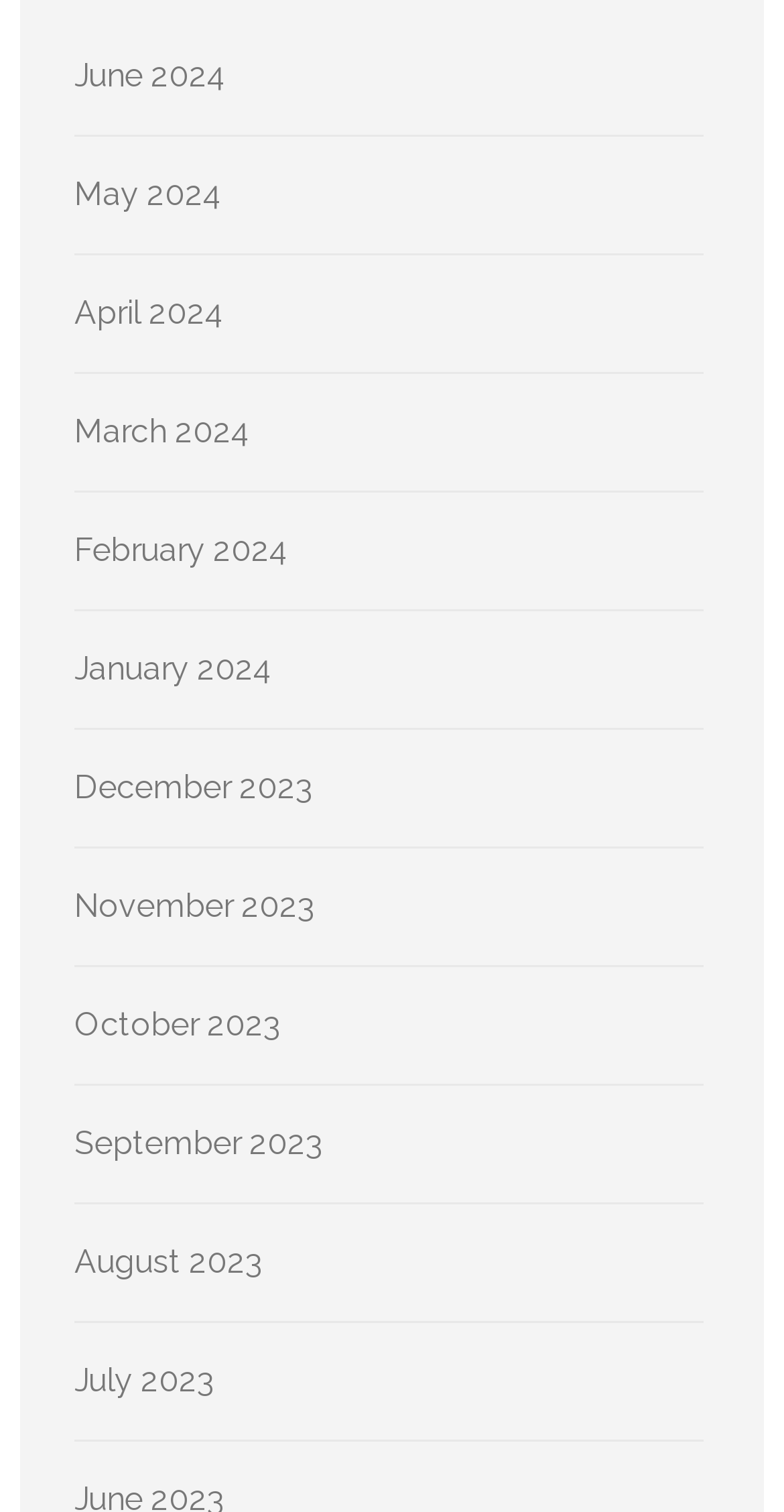Refer to the image and answer the question with as much detail as possible: What is the position of the link 'May 2024'?

By comparing the y1 and y2 coordinates of the links, I found that the link 'May 2024' has a bounding box coordinate of [0.095, 0.116, 0.285, 0.141], which indicates that it is located second from the top.